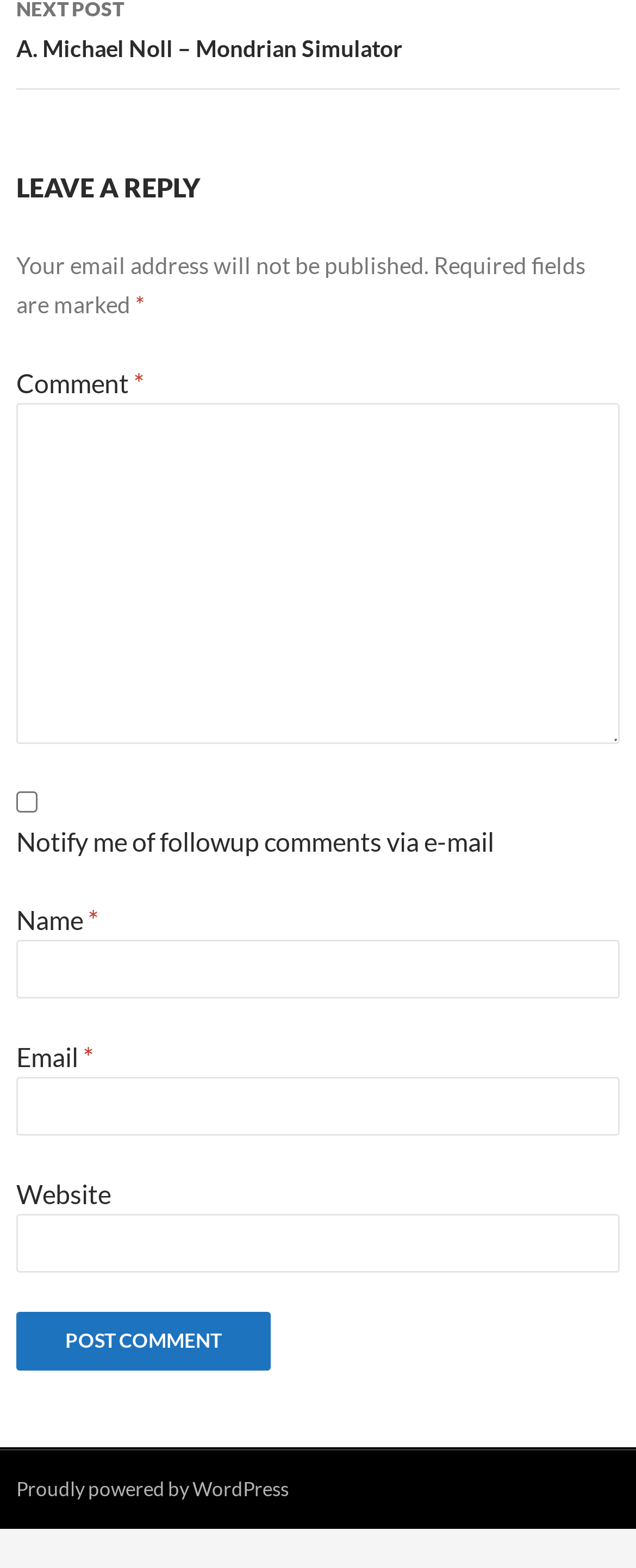Please specify the bounding box coordinates in the format (top-left x, top-left y, bottom-right x, bottom-right y), with all values as floating point numbers between 0 and 1. Identify the bounding box of the UI element described by: name="submit" value="Post Comment"

[0.026, 0.837, 0.426, 0.874]